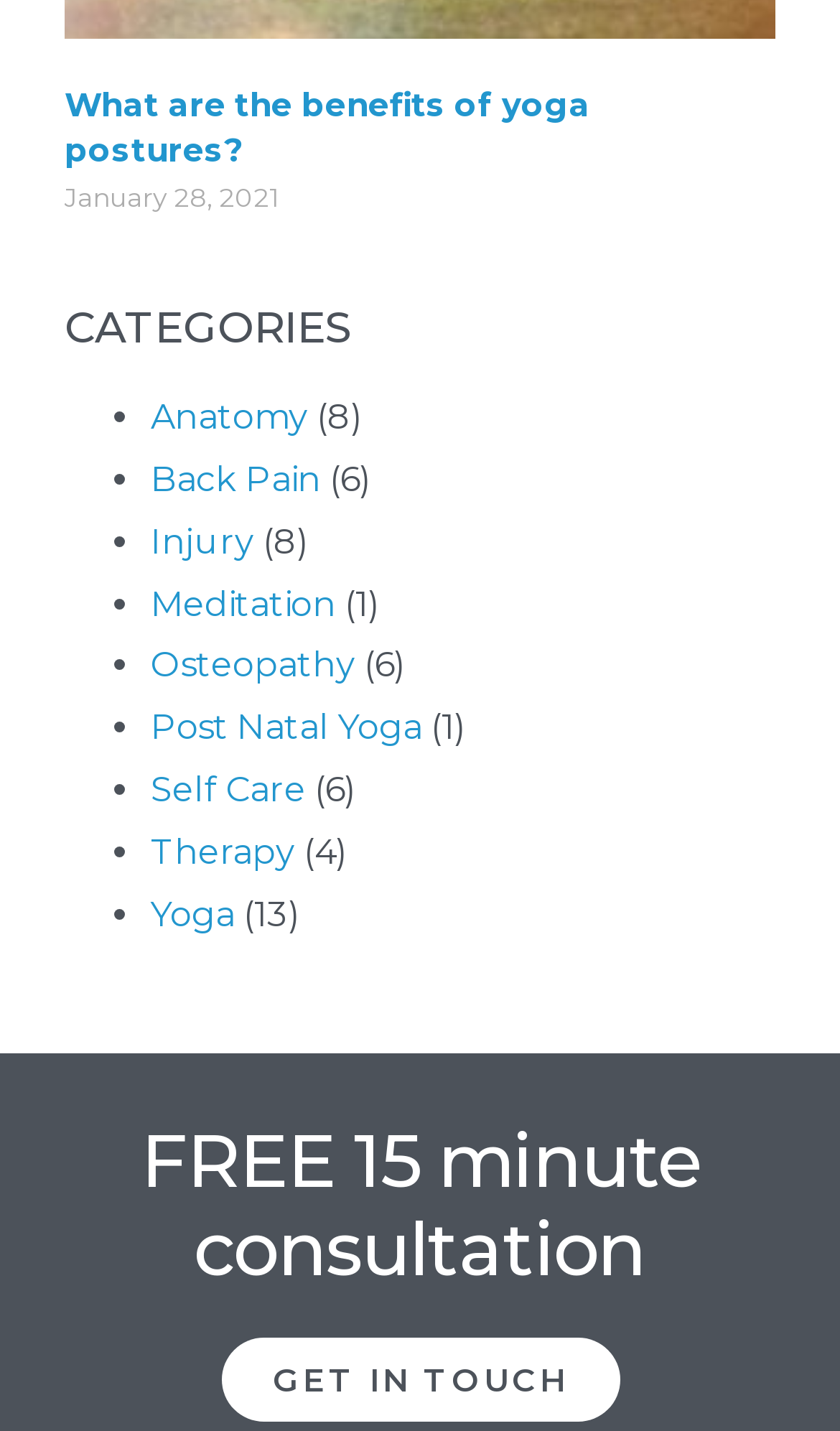Given the following UI element description: "Yoga", find the bounding box coordinates in the webpage screenshot.

[0.179, 0.624, 0.279, 0.653]